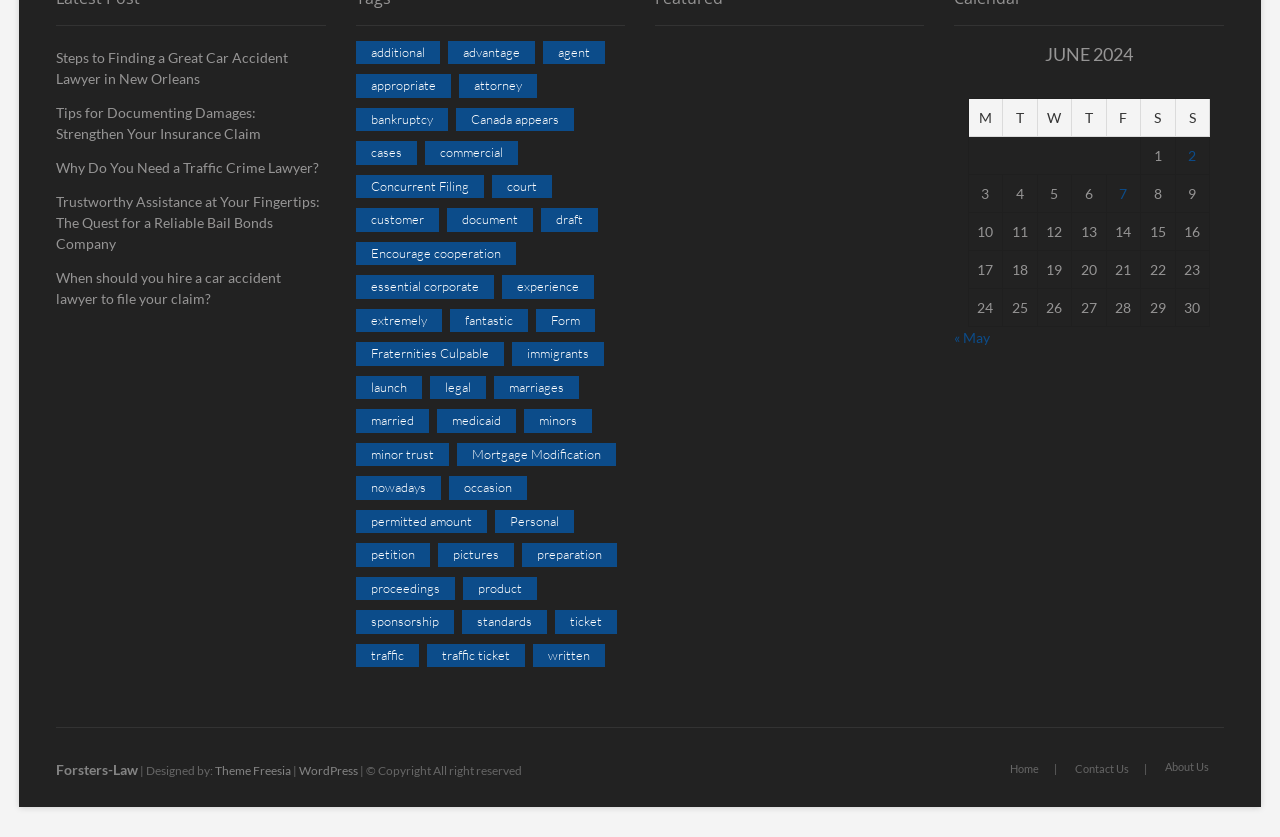What is the topic of the first link?
Using the information from the image, give a concise answer in one word or a short phrase.

Car Accident Lawyer